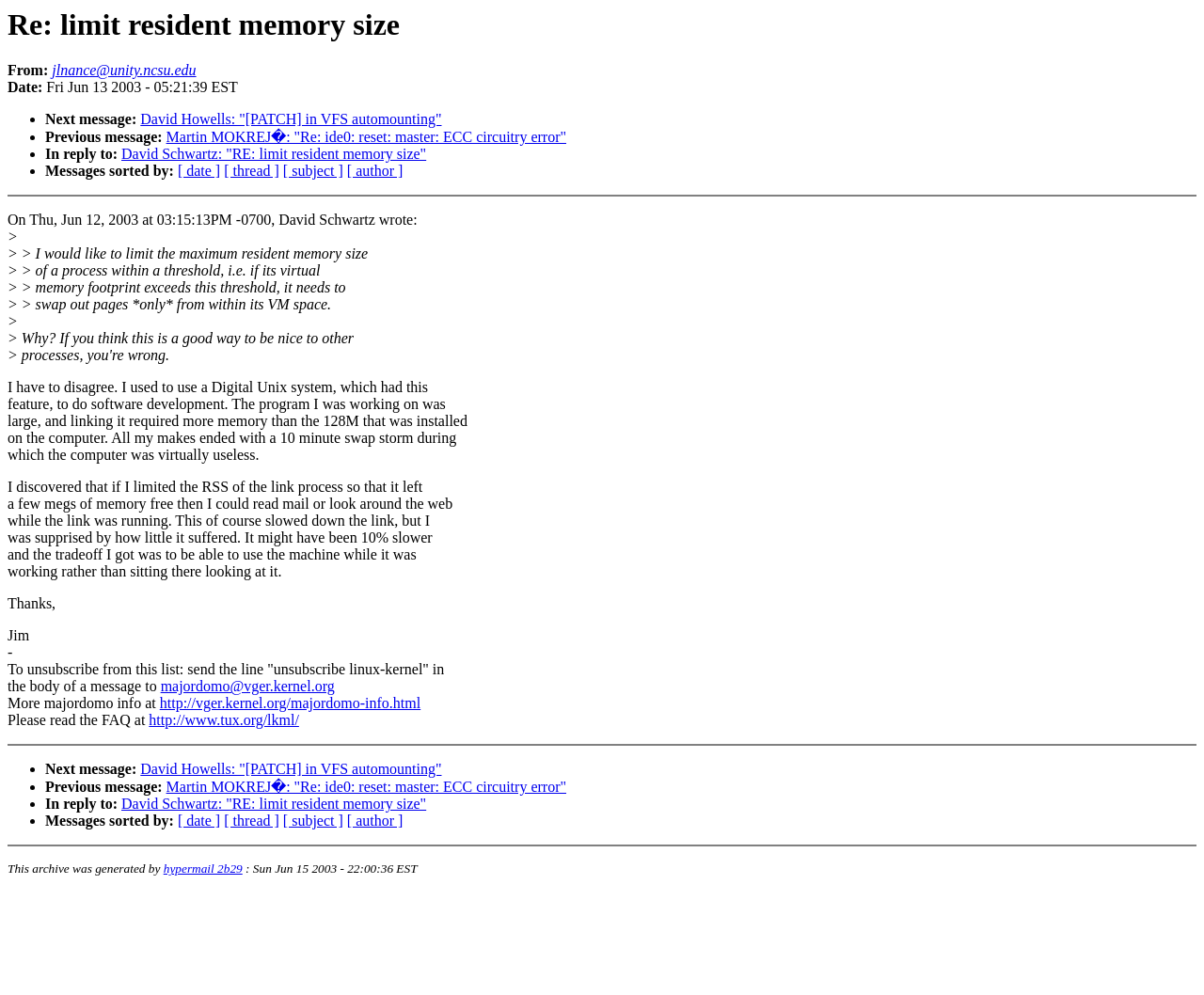Respond to the following query with just one word or a short phrase: 
What is the subject of the email?

limit resident memory size